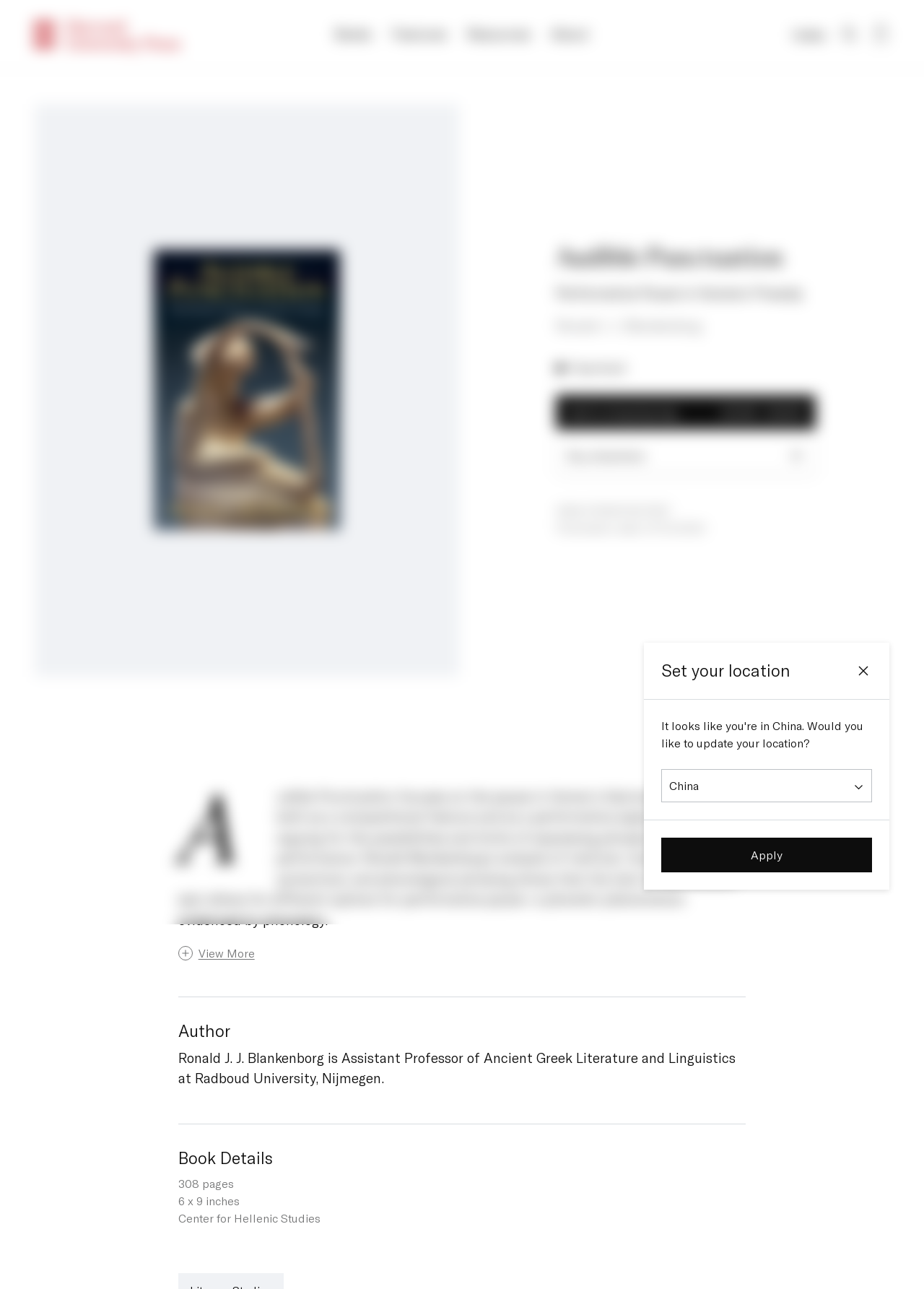How many pages does the book have?
Answer the question with as much detail as possible.

The book details section provides information about the book's physical properties, including the number of pages. According to this section, the book has 308 pages.